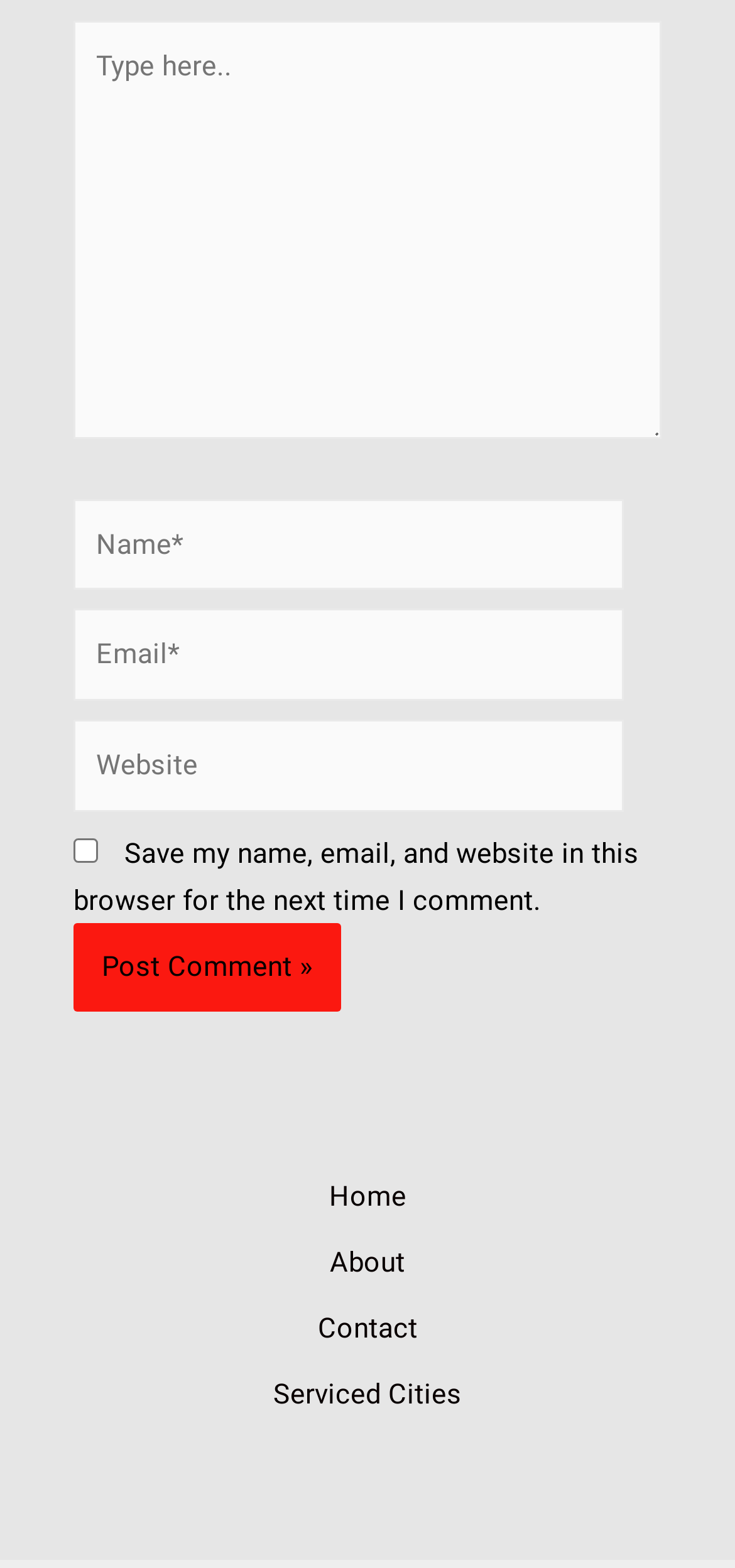Specify the bounding box coordinates of the area to click in order to follow the given instruction: "Visit the home page."

[0.396, 0.749, 0.604, 0.791]